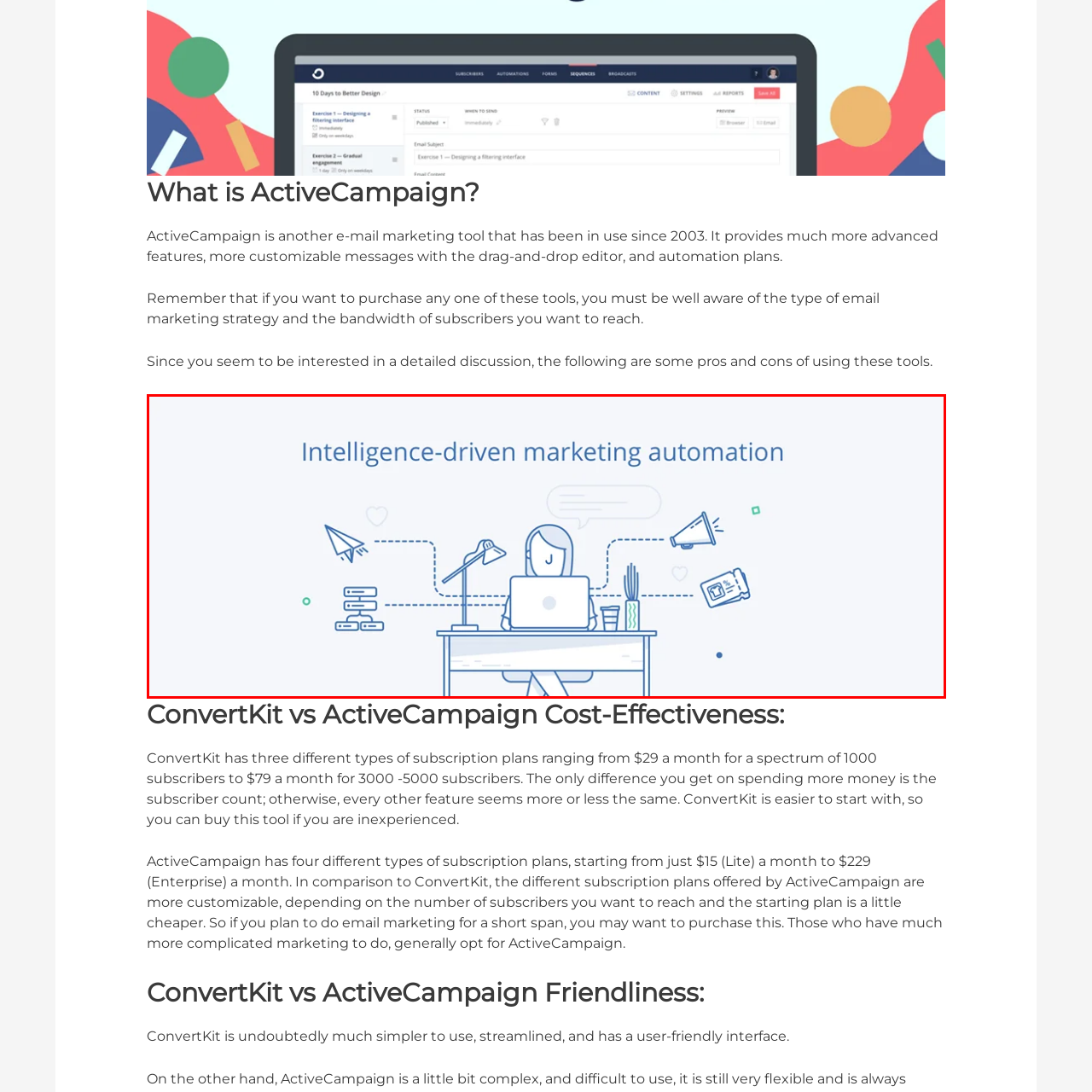What is the color scheme of the image?
Study the image within the red bounding box and deliver a detailed answer.

The light blue color scheme of the image conveys a sense of calmness and professionalism, which is fitting for a modern marketer engaged in digital tasks.